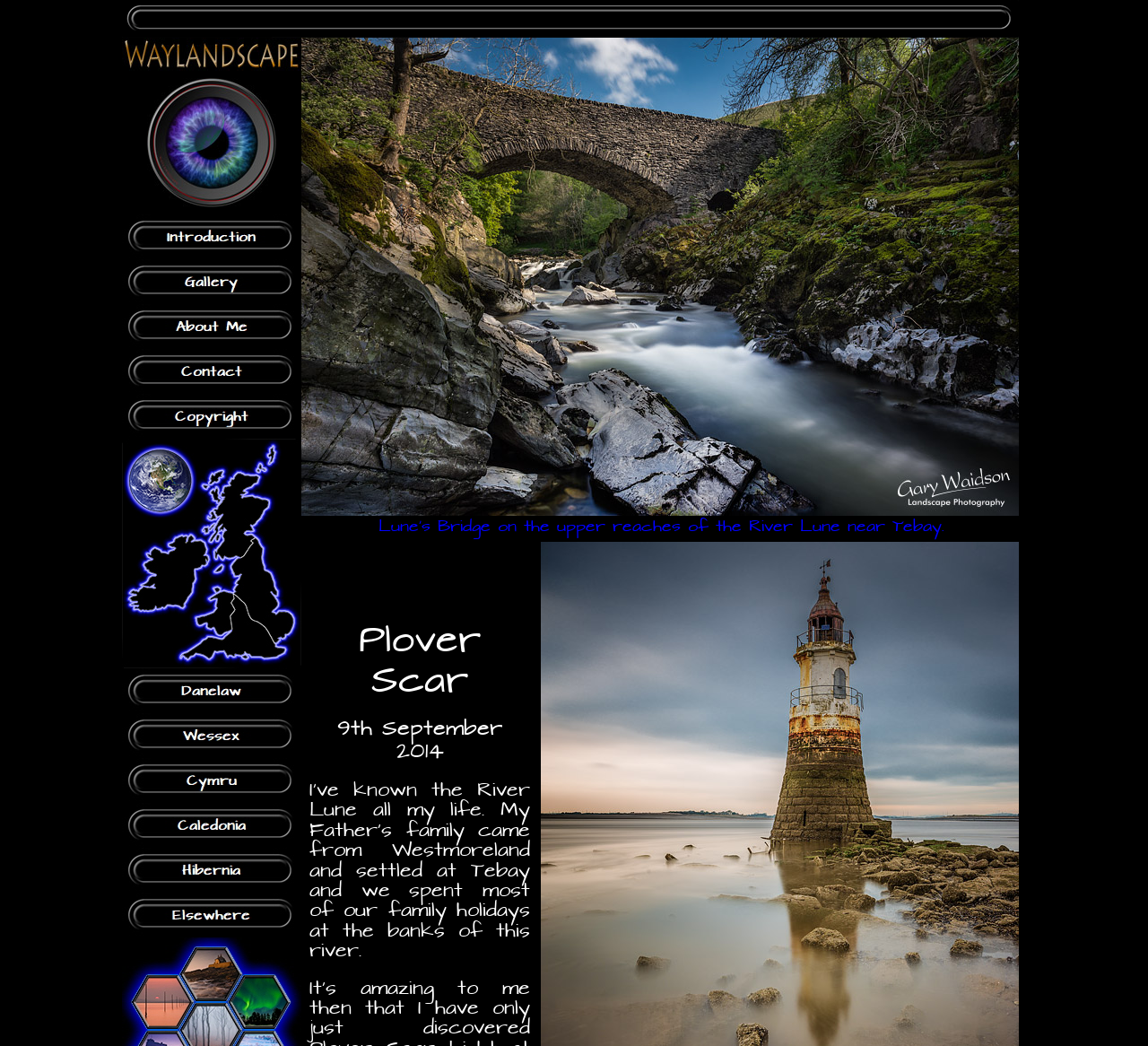Construct a comprehensive description capturing every detail on the webpage.

The webpage is a fine art landscape photography website by Gary Waidson, showcasing his work in England, Scotland, Wales, and Norway. At the top, there is a prominent link with a descriptive text about the photographer's work, accompanied by a large image that spans most of the width of the page. Below this, there is a copyright notice with a smaller image.

On the left side of the page, there is a vertical navigation menu with links to different sections, including Introduction, Gallery, About Me, Contact, and Copyright. Each link has a corresponding small image. Below the navigation menu, there is a larger image labeled "Regions Map".

Under the Regions Map, there are links to specific regions, including Danelaw, Wessex, Cymru, Caledonia, Hibernia, and Elsewhere, each with a small image. These links are arranged vertically, taking up the left half of the page.

On the right side of the page, there is a large image of a landscape photograph, titled "Lunes-Bridge-I", with a descriptive text about the location and a smaller image below it. Below this, there is a section with static text, including the title "Plover Scar", a date "9th September 2014", and a paragraph of text about the photographer's personal connection to the River Lune.